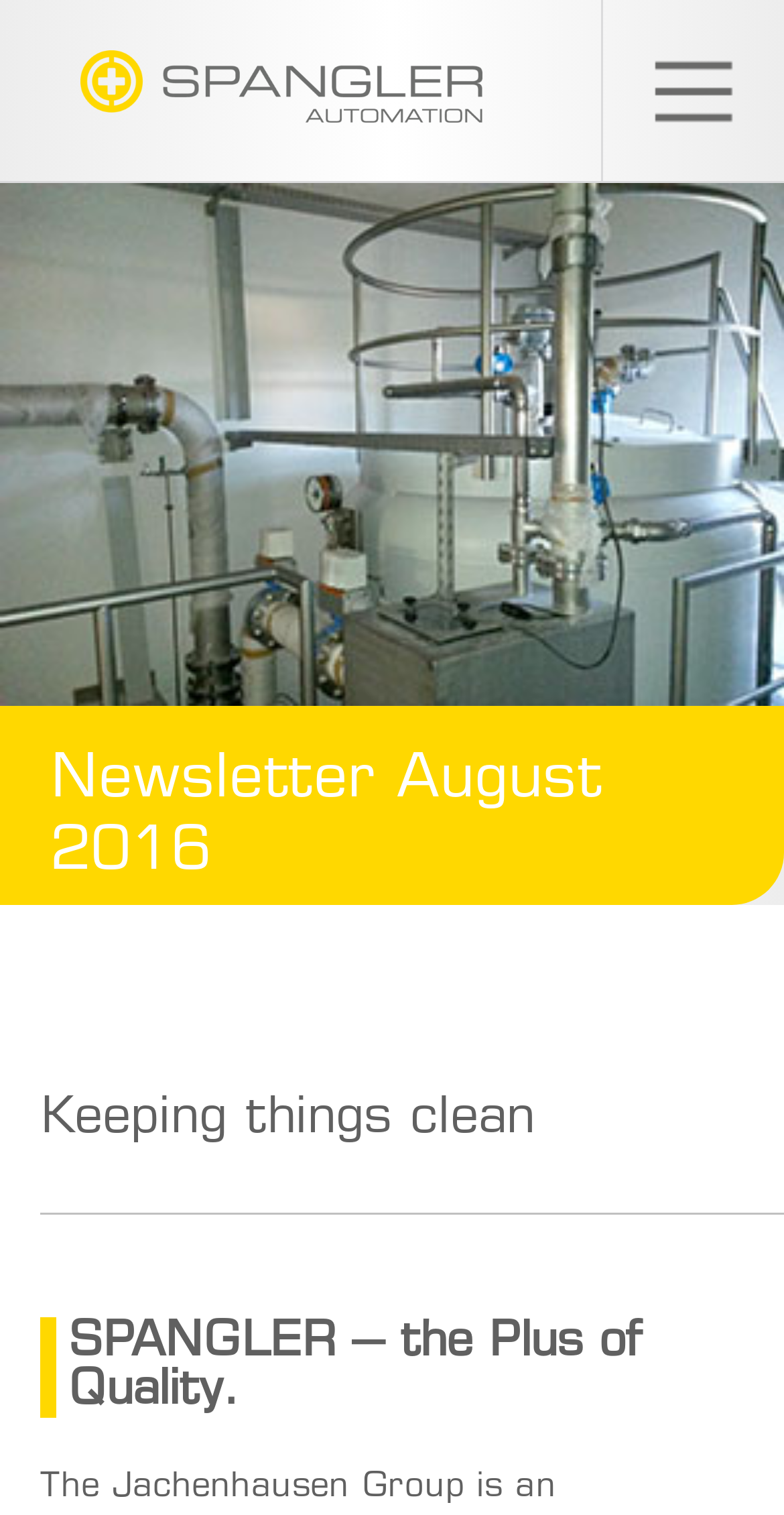Determine the bounding box coordinates for the HTML element described here: "SPANGLER GMBH EN".

[0.103, 0.033, 0.615, 0.081]